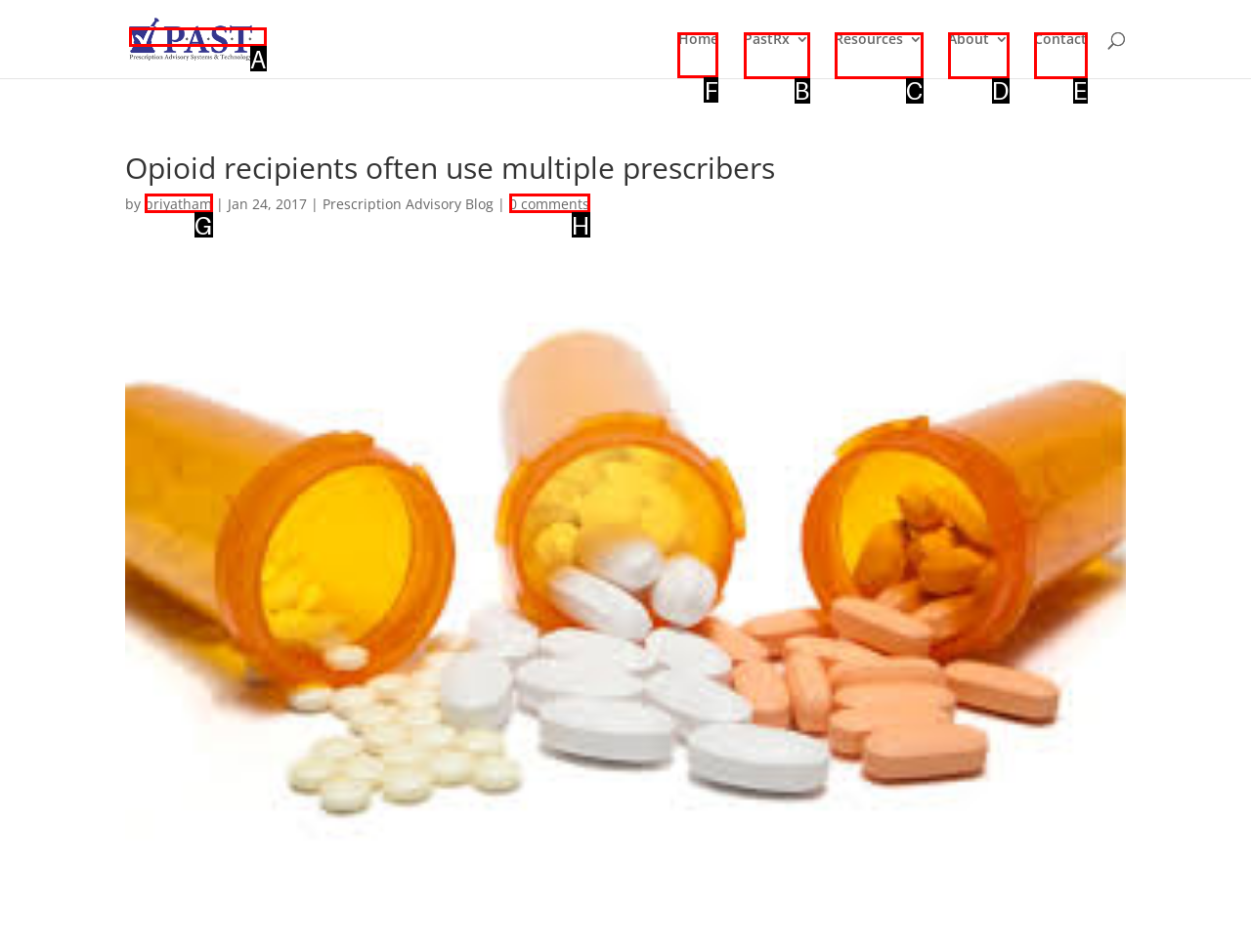Identify the HTML element you need to click to achieve the task: go to home page. Respond with the corresponding letter of the option.

F